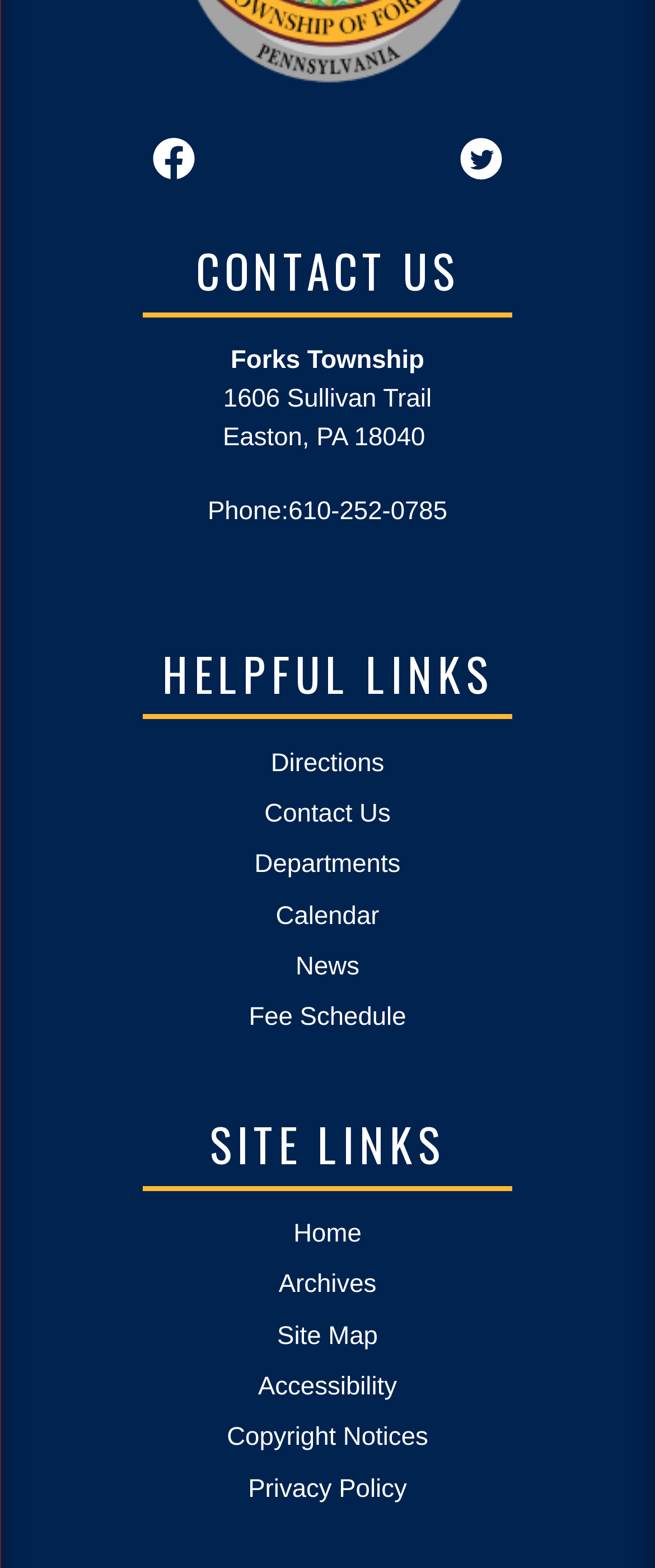What is the last link in the 'SITE LINKS' region?
Respond to the question with a single word or phrase according to the image.

Privacy Policy